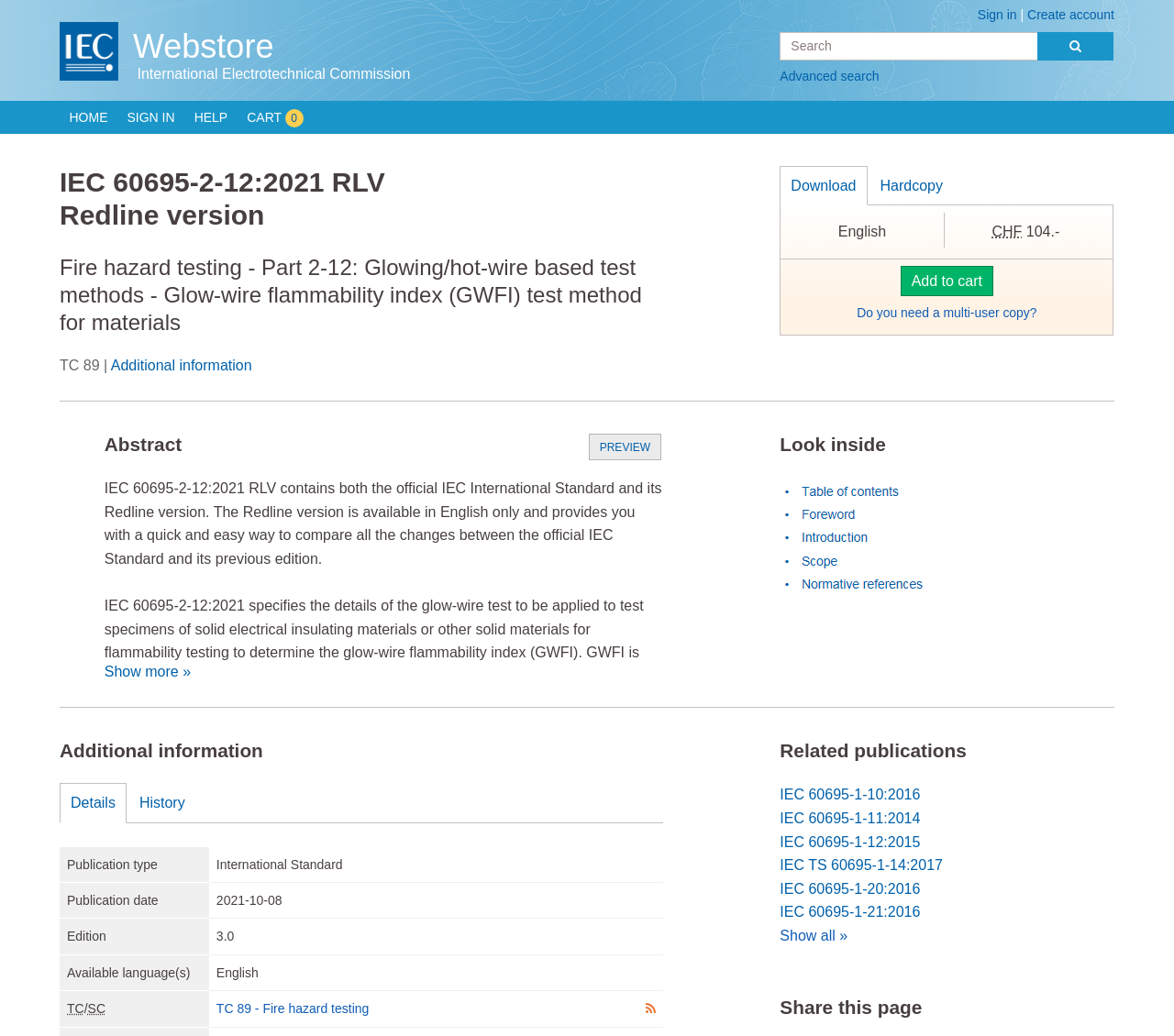Could you specify the bounding box coordinates for the clickable section to complete the following instruction: "Click the 'June 2024' link"?

None